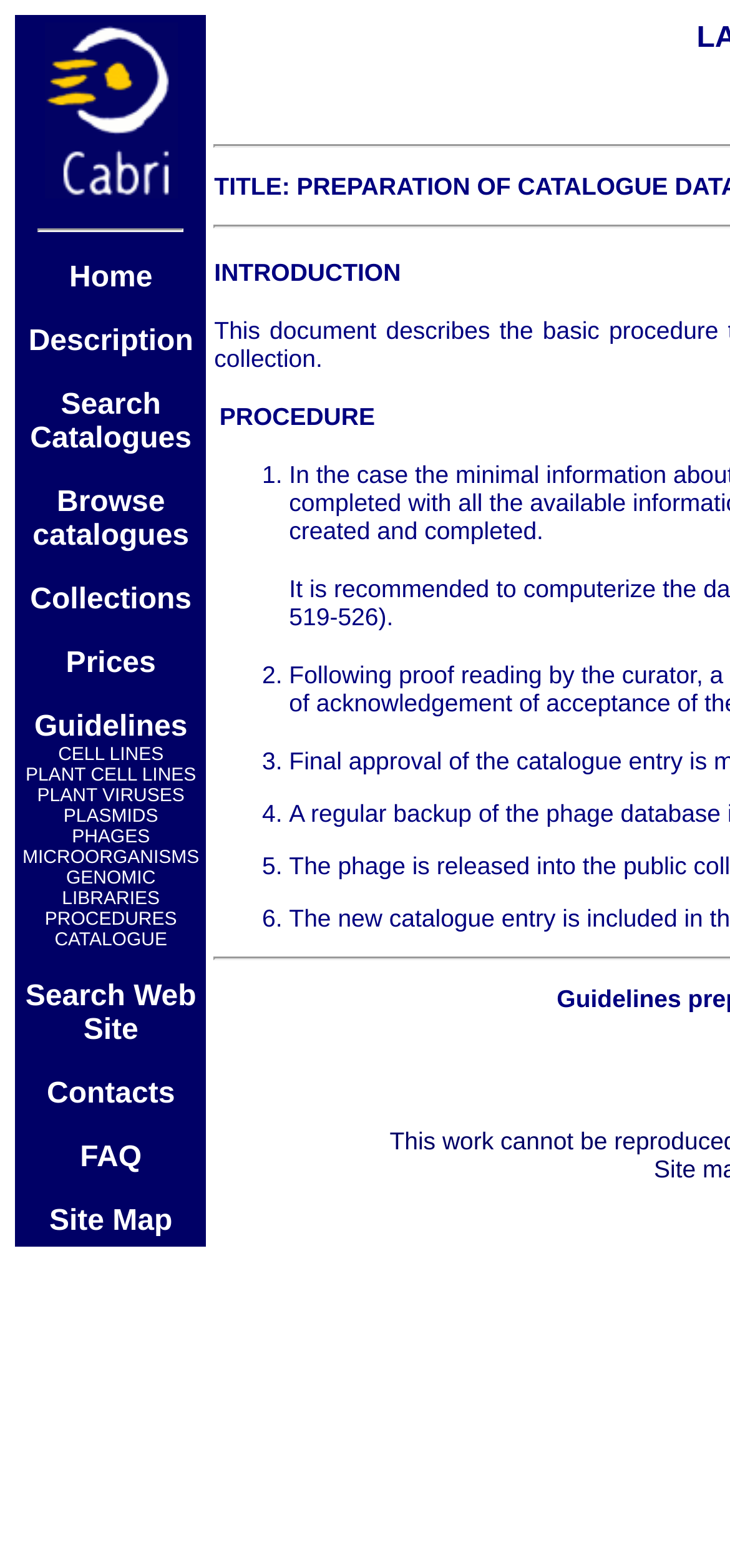Please answer the following question using a single word or phrase: 
What is the second item in the top menu?

Description